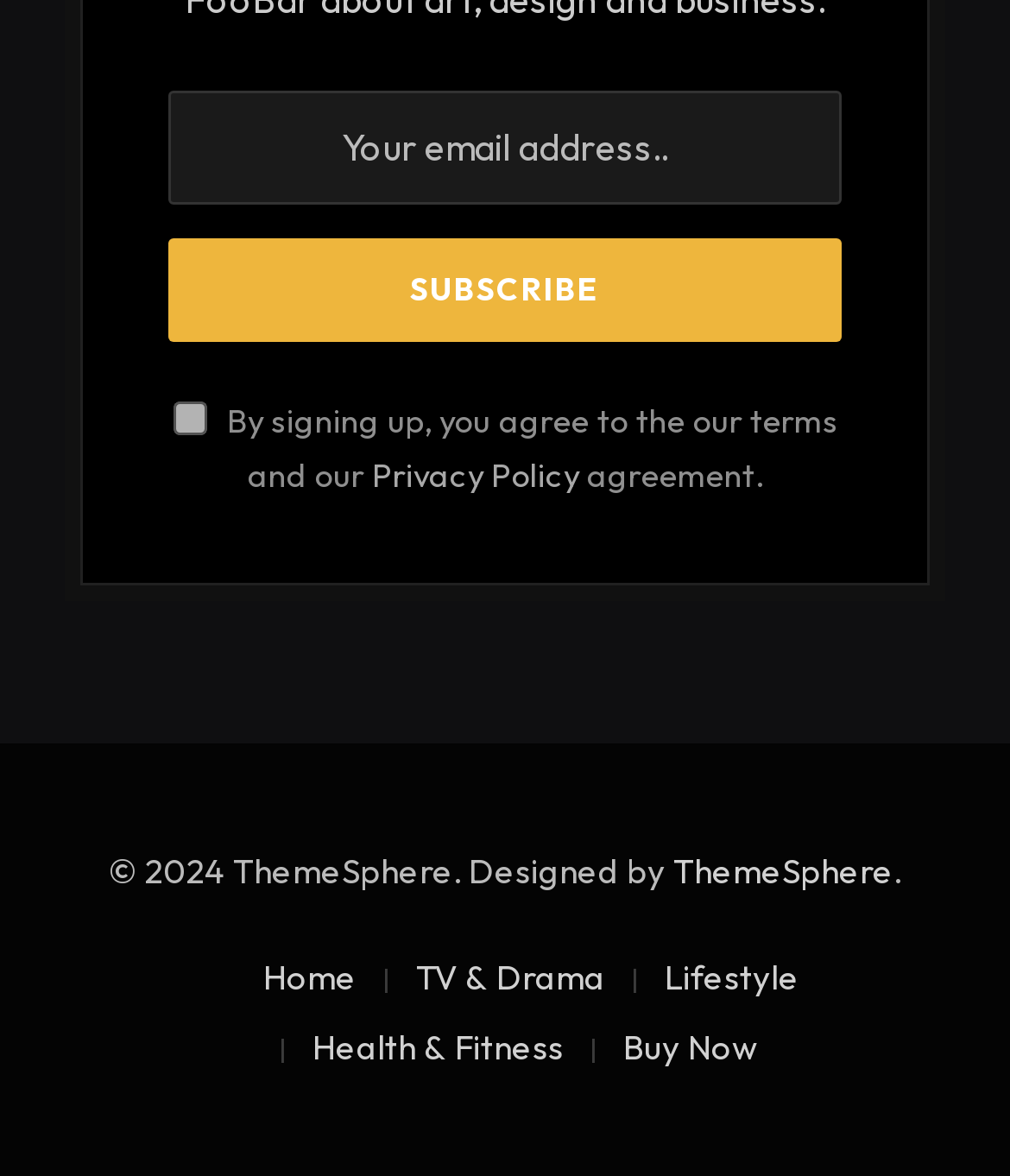Specify the bounding box coordinates of the element's region that should be clicked to achieve the following instruction: "Read the Privacy Policy". The bounding box coordinates consist of four float numbers between 0 and 1, in the format [left, top, right, bottom].

[0.368, 0.386, 0.573, 0.421]